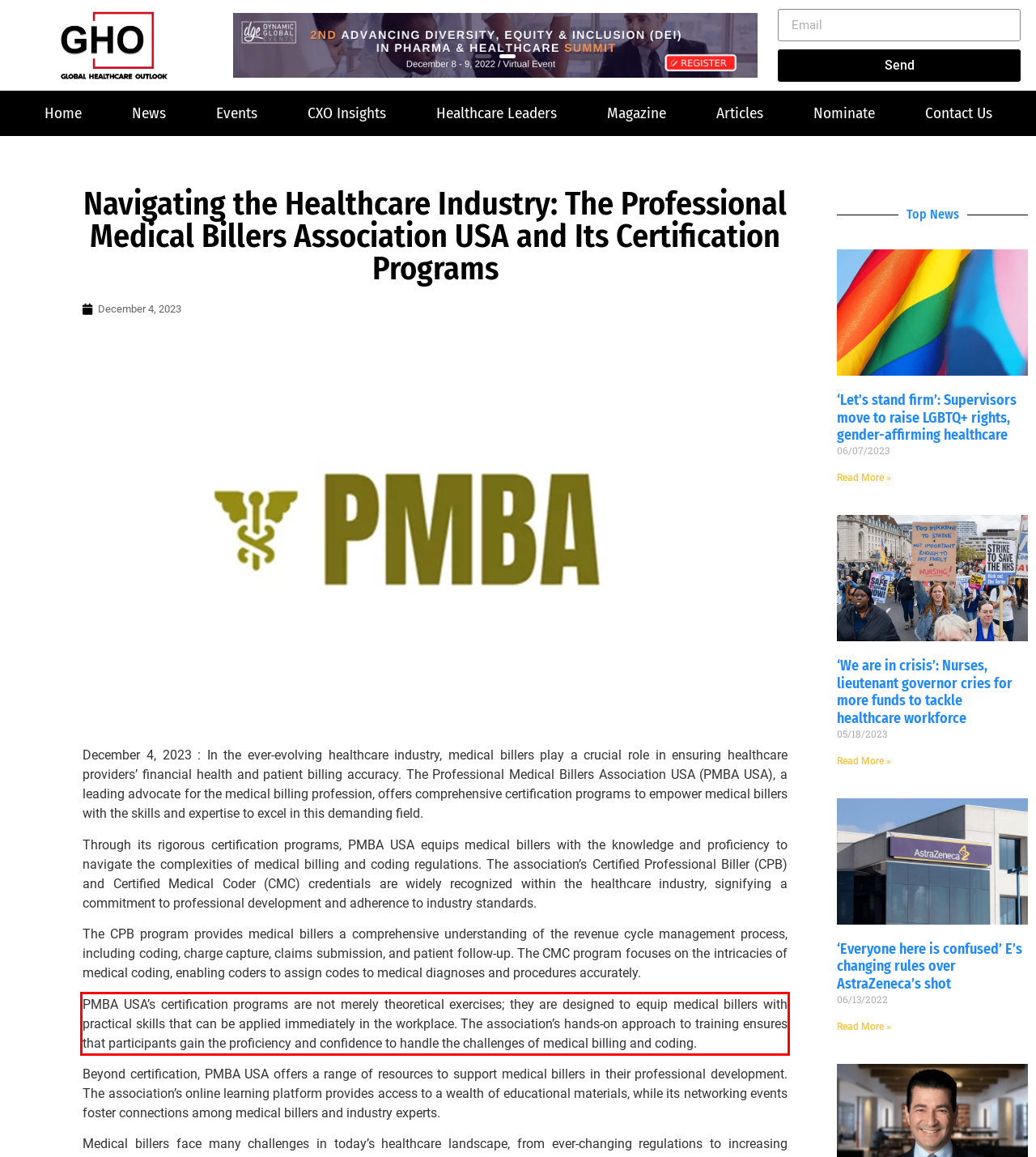Analyze the screenshot of the webpage that features a red bounding box and recognize the text content enclosed within this red bounding box.

PMBA USA’s certification programs are not merely theoretical exercises; they are designed to equip medical billers with practical skills that can be applied immediately in the workplace. The association’s hands-on approach to training ensures that participants gain the proficiency and confidence to handle the challenges of medical billing and coding.